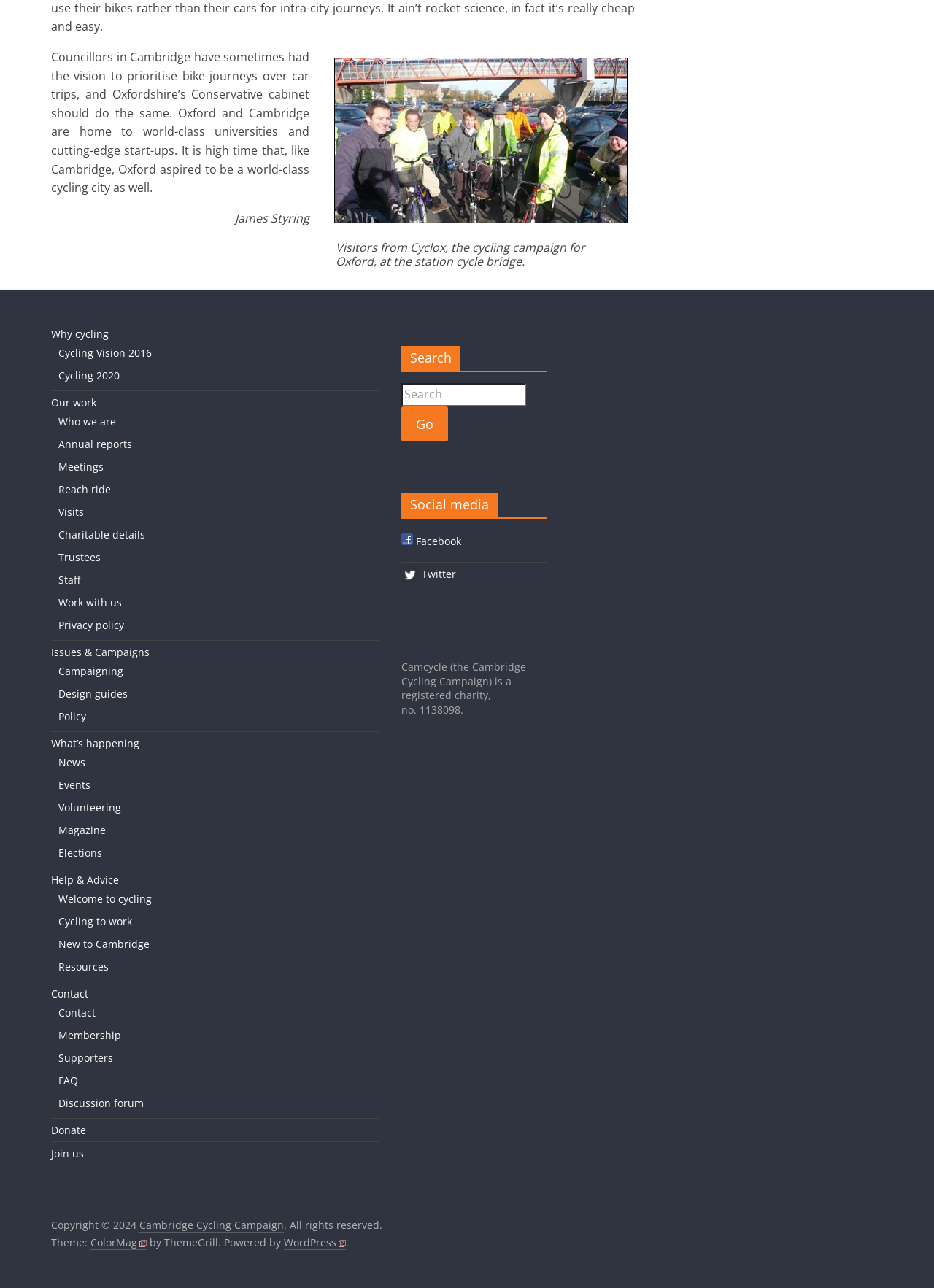Identify the bounding box coordinates of the element to click to follow this instruction: 'Donate to the campaign'. Ensure the coordinates are four float values between 0 and 1, provided as [left, top, right, bottom].

[0.055, 0.872, 0.092, 0.883]